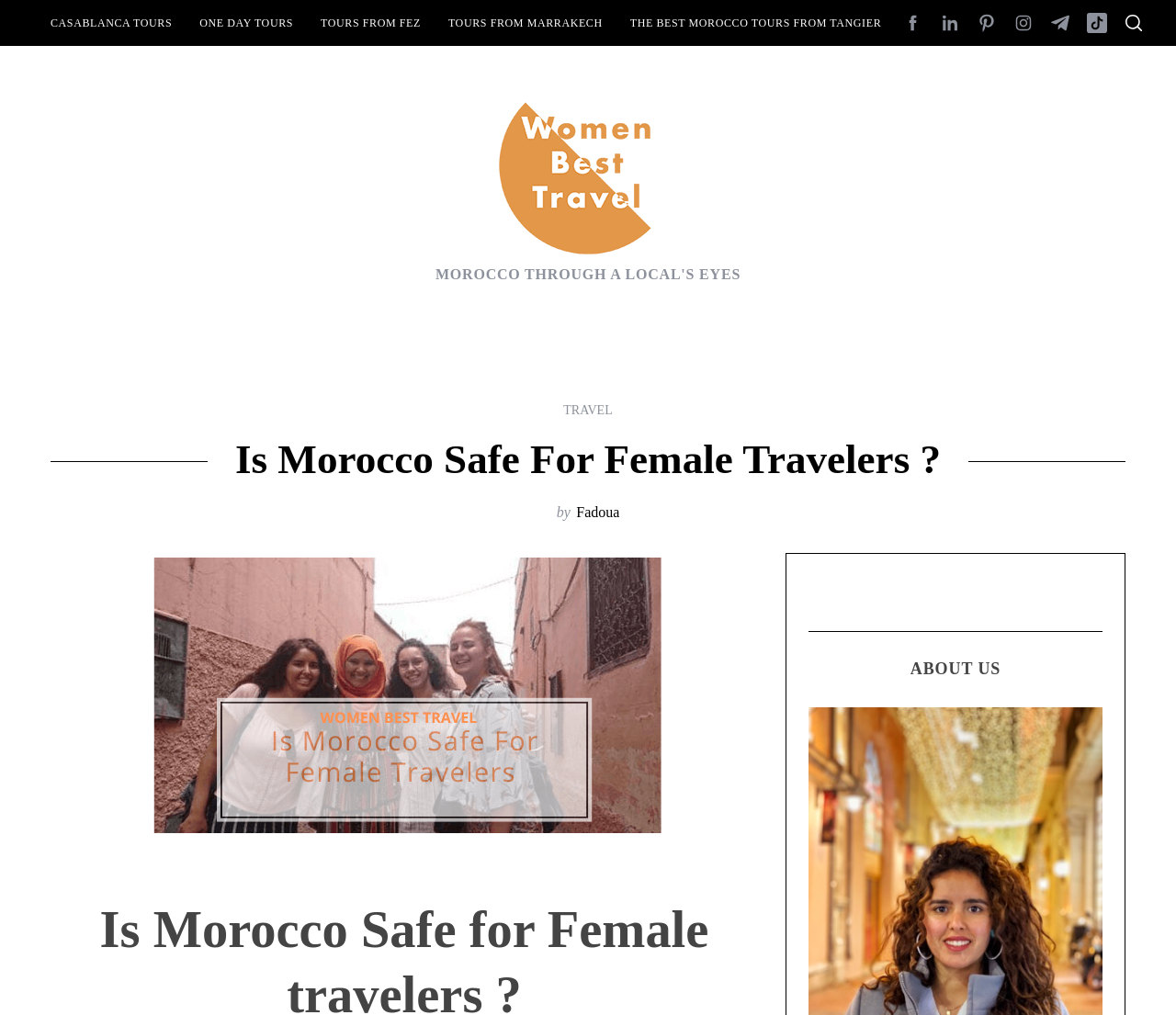Please look at the image and answer the question with a detailed explanation: What is the text of the first link in the 'Main Menu'?

The first link in the 'Main Menu' navigation has the text 'TOURS OF MOROCCO', which is located at the top of the webpage.